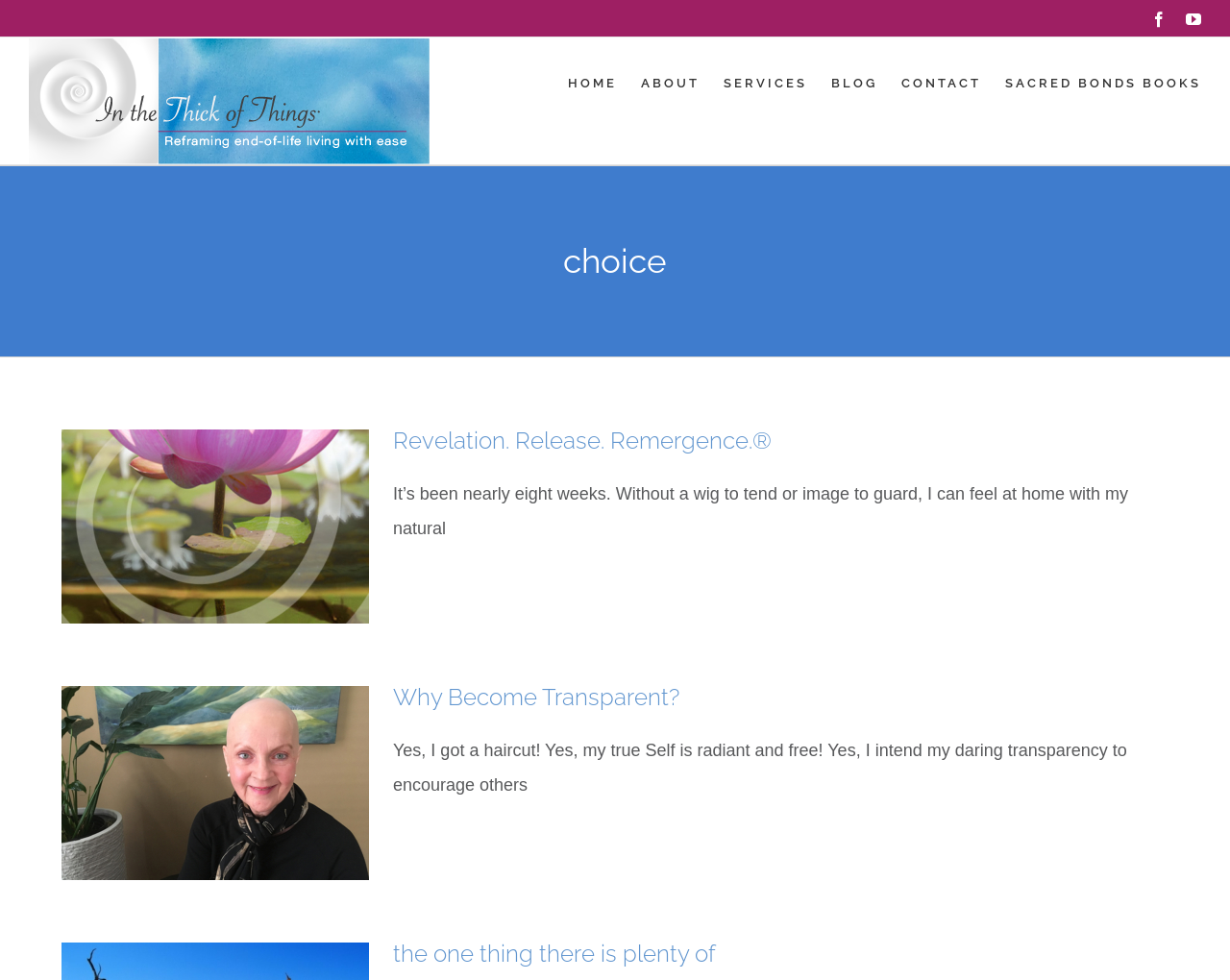Explain the webpage in detail.

This webpage is titled "choice – In the Thick of Things" and features a logo at the top left corner. Below the logo, there is a main menu navigation bar with six links: "HOME", "ABOUT", "SERVICES", "BLOG", "CONTACT", and "SACRED BONDS BOOKS". 

At the top right corner, there are two social media links, one for Facebook and one for YouTube. 

The main content of the webpage is divided into three sections. The first section has a heading "choice" and features an article with a link to "Revelation. Release. Remergence.®" and a paragraph of text discussing feeling at home with one's natural self. 

The second section has an article with a heading "Why Become Transparent?" and features a link to the same title, along with a paragraph of text encouraging others to be transparent. 

The third section has a heading "the one thing there is plenty of" and features a link to the same title.